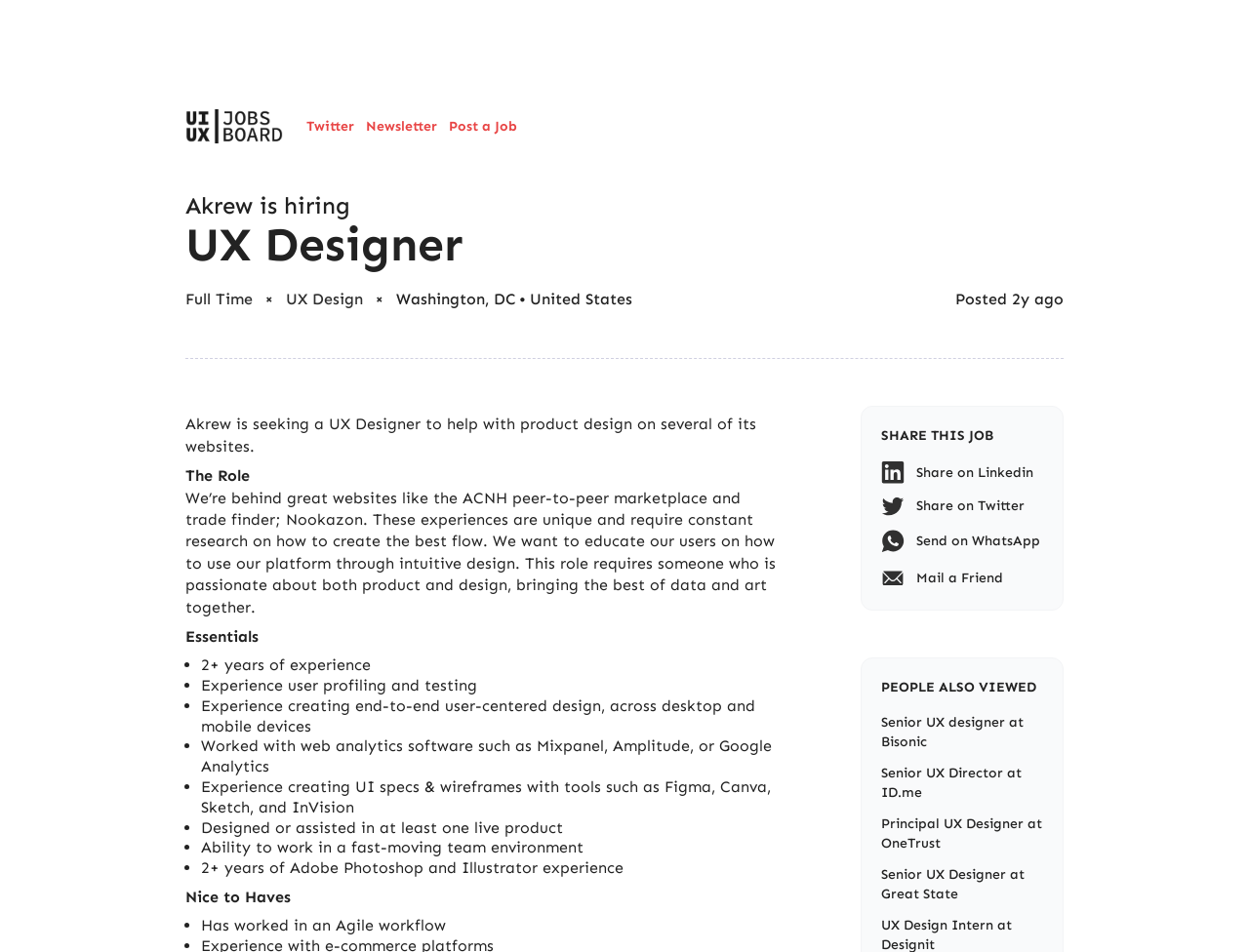Locate the bounding box for the described UI element: "Newsletter". Ensure the coordinates are four float numbers between 0 and 1, formatted as [left, top, right, bottom].

[0.293, 0.123, 0.35, 0.143]